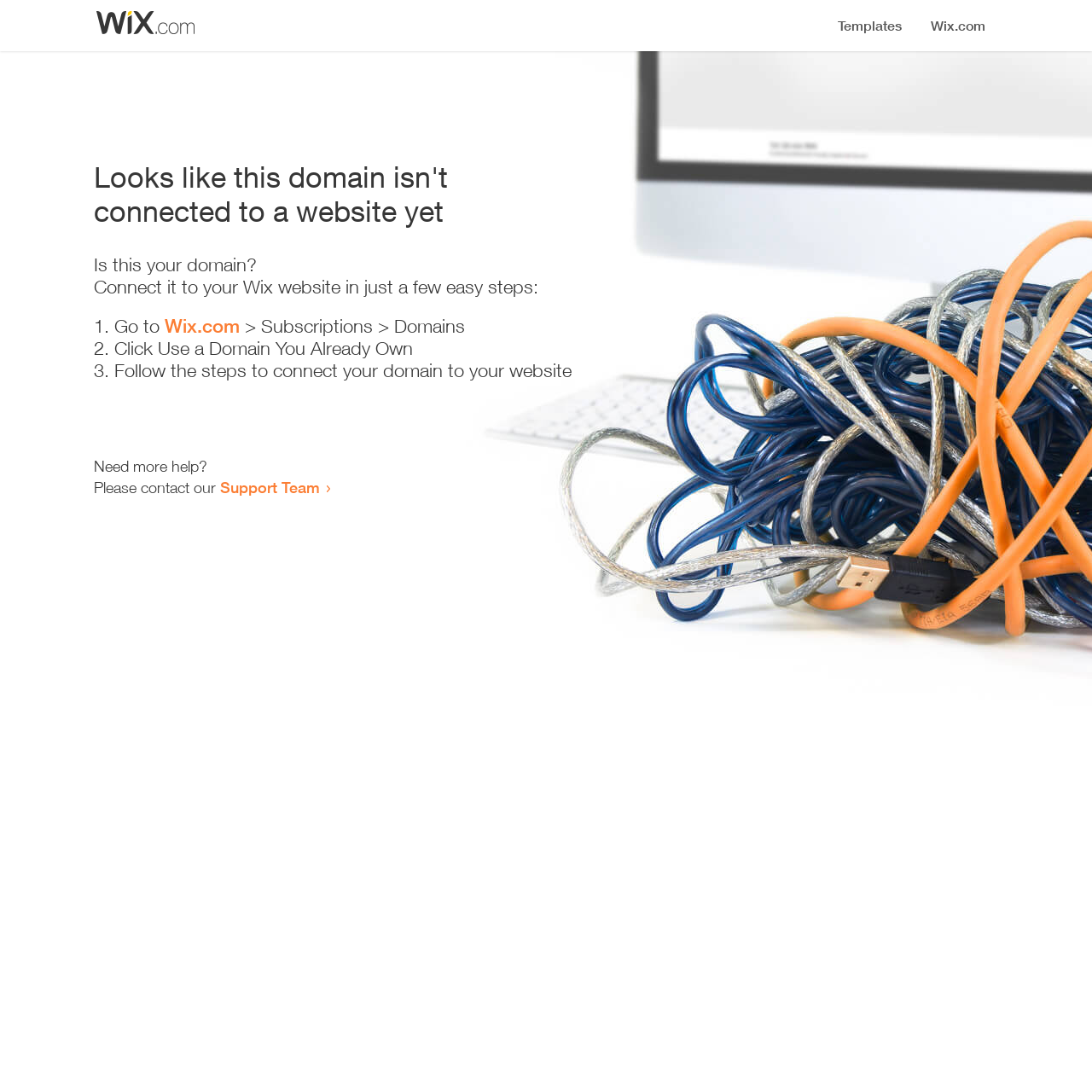Determine the bounding box for the HTML element described here: "Wix.com". The coordinates should be given as [left, top, right, bottom] with each number being a float between 0 and 1.

[0.151, 0.288, 0.22, 0.309]